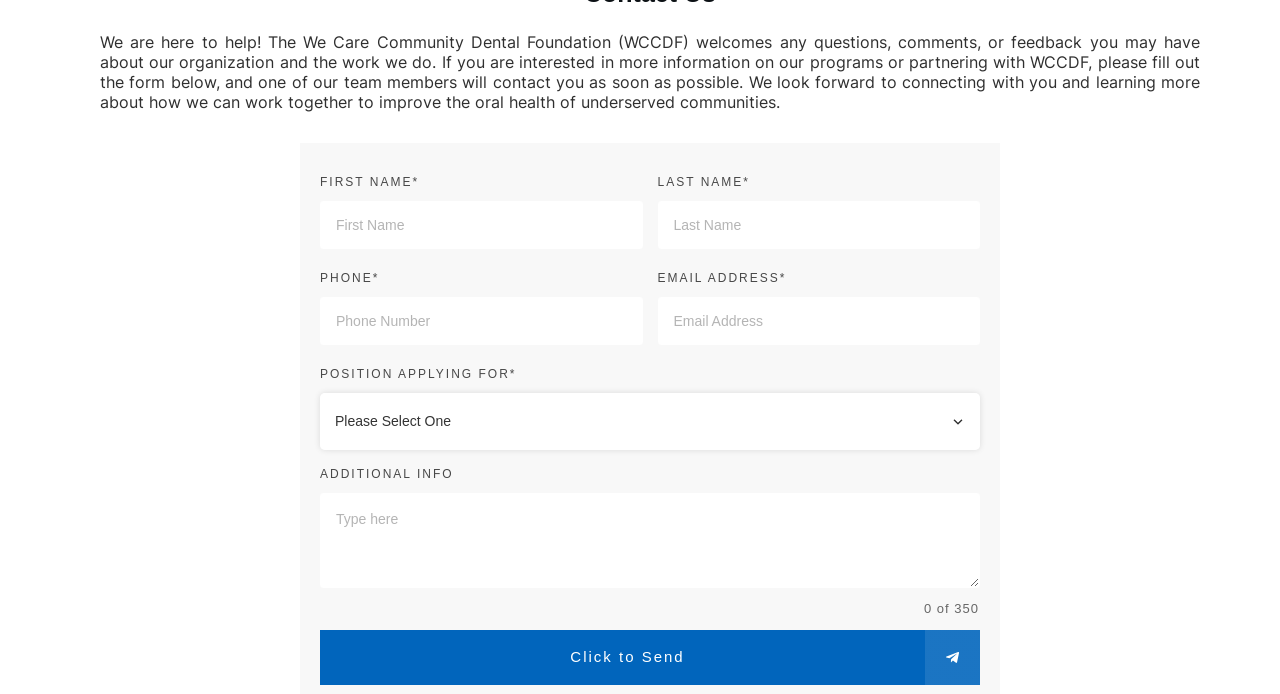Specify the bounding box coordinates of the area to click in order to follow the given instruction: "Click to Send."

[0.25, 0.908, 0.766, 0.987]